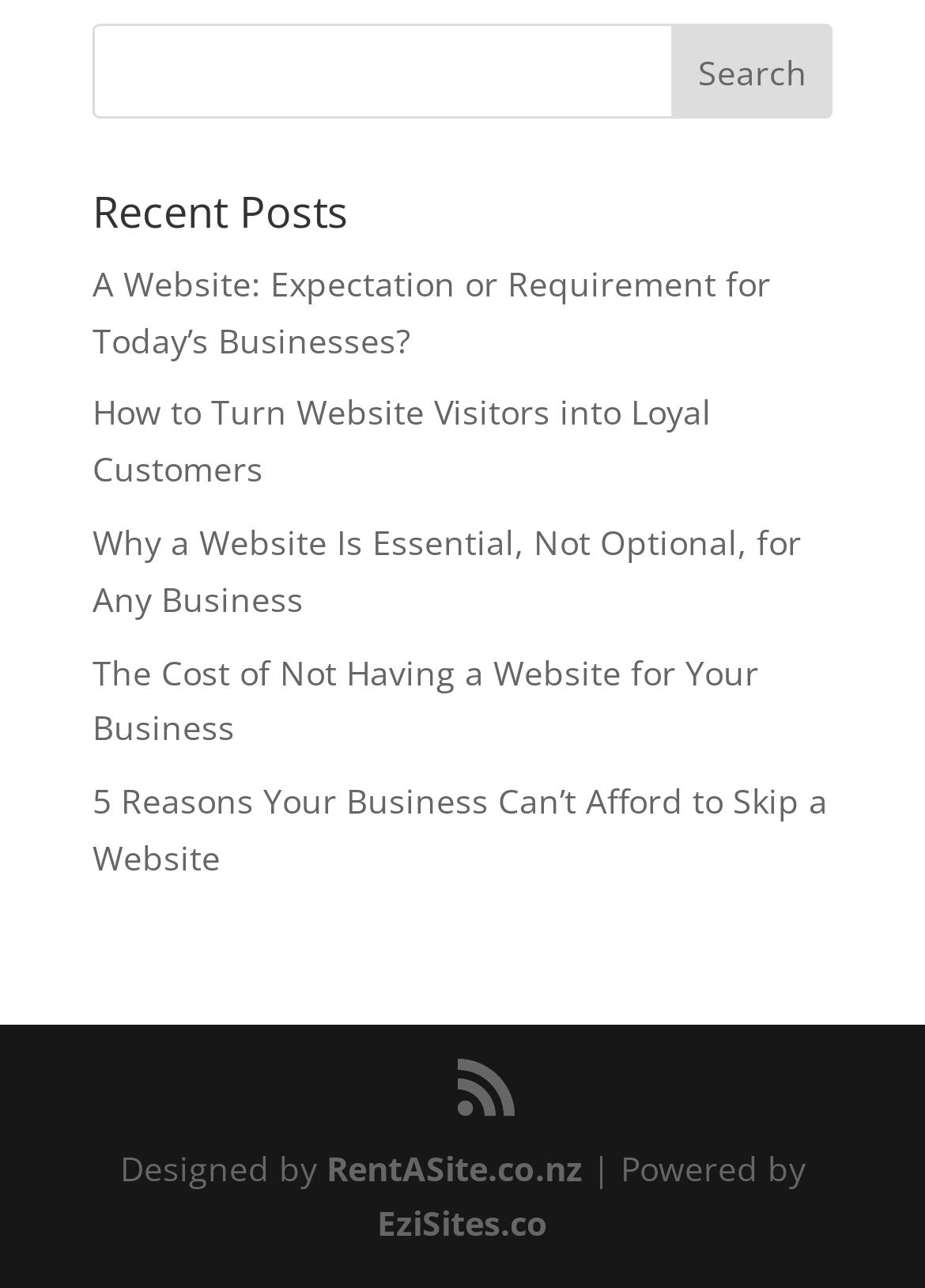Who designed the website?
Please provide an in-depth and detailed response to the question.

At the bottom of the webpage, there is a 'Designed by' credit, followed by a link to 'RentASite.co.nz', indicating that this company designed the website.